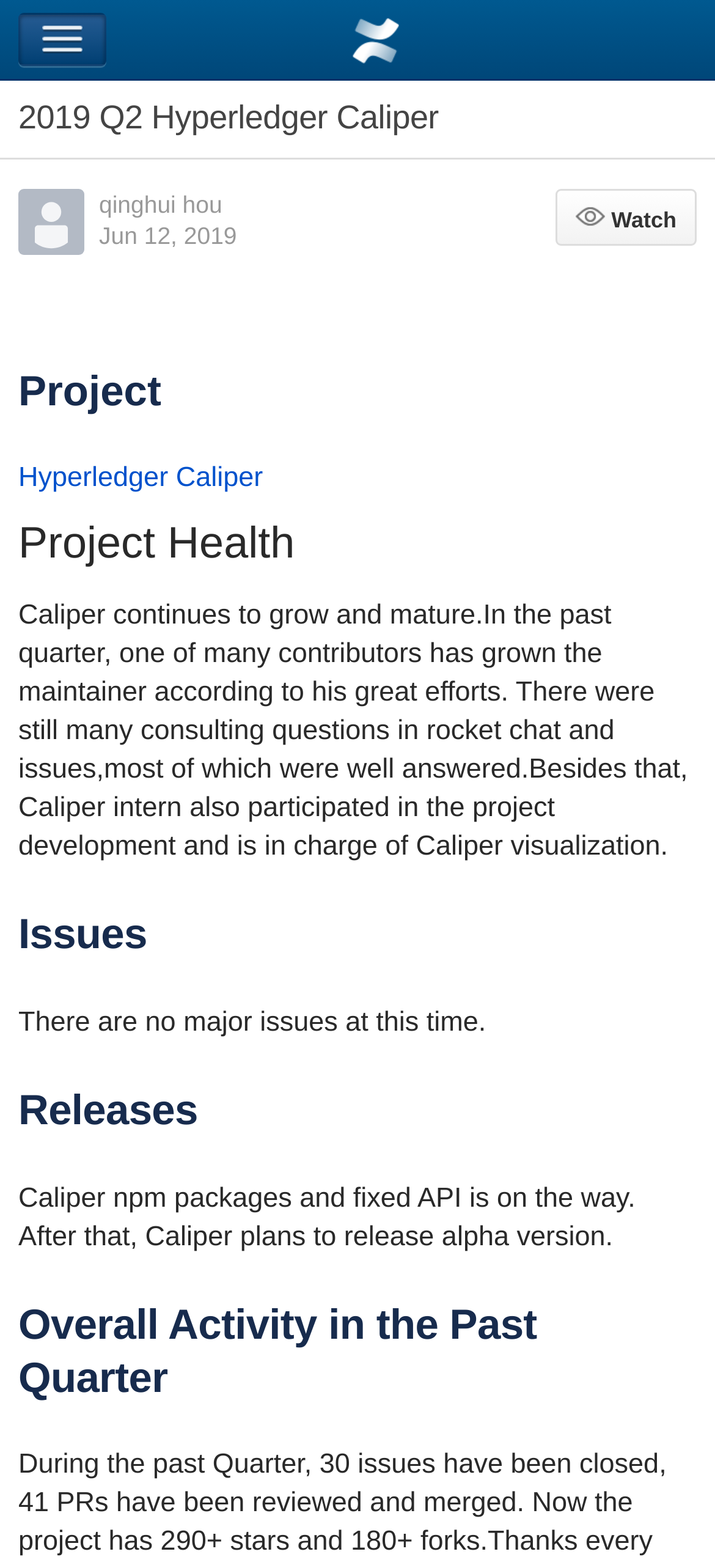Please provide a short answer using a single word or phrase for the question:
What is the name of the project?

Hyperledger Caliper